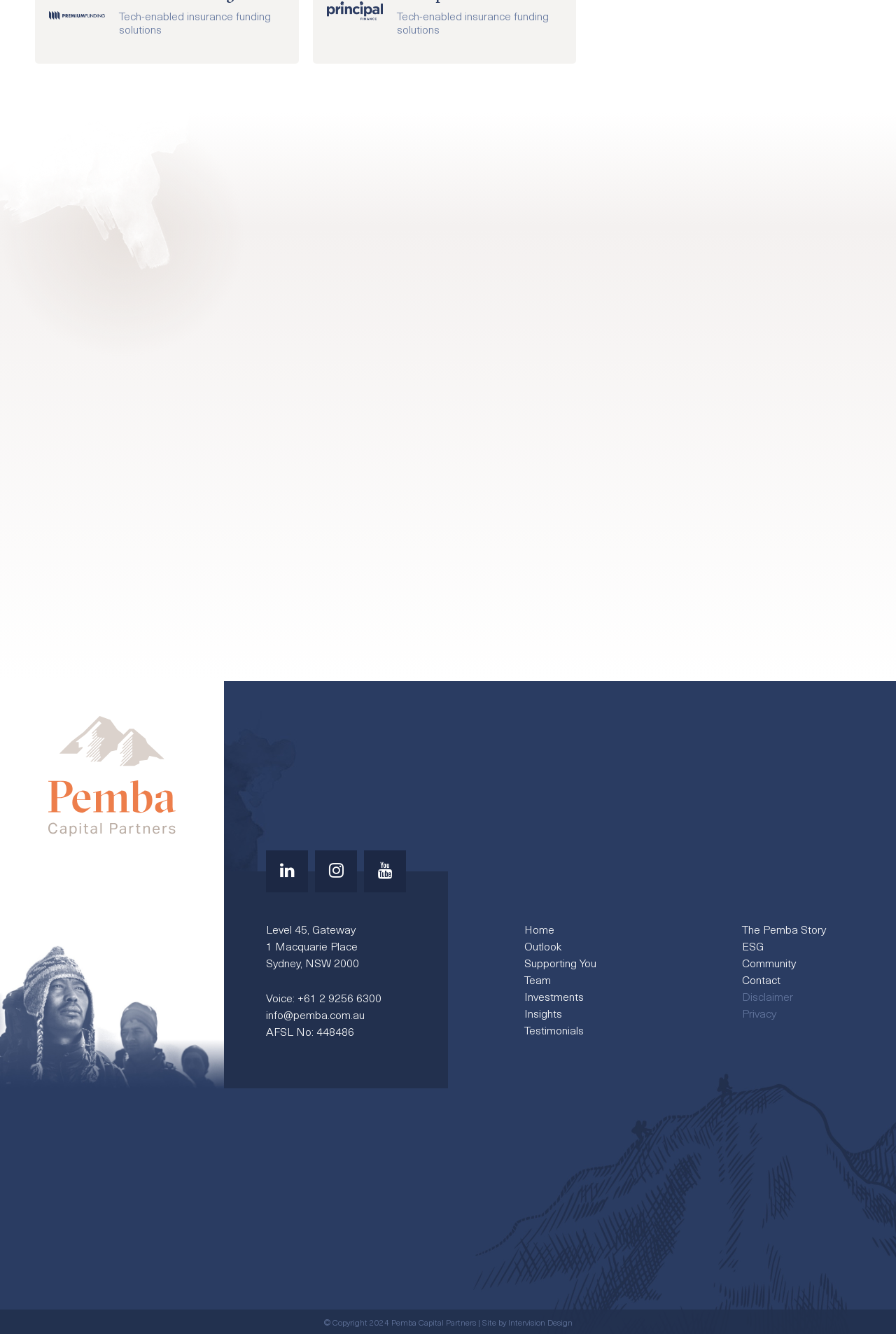Can you find the bounding box coordinates of the area I should click to execute the following instruction: "Share this article on Facebook"?

None